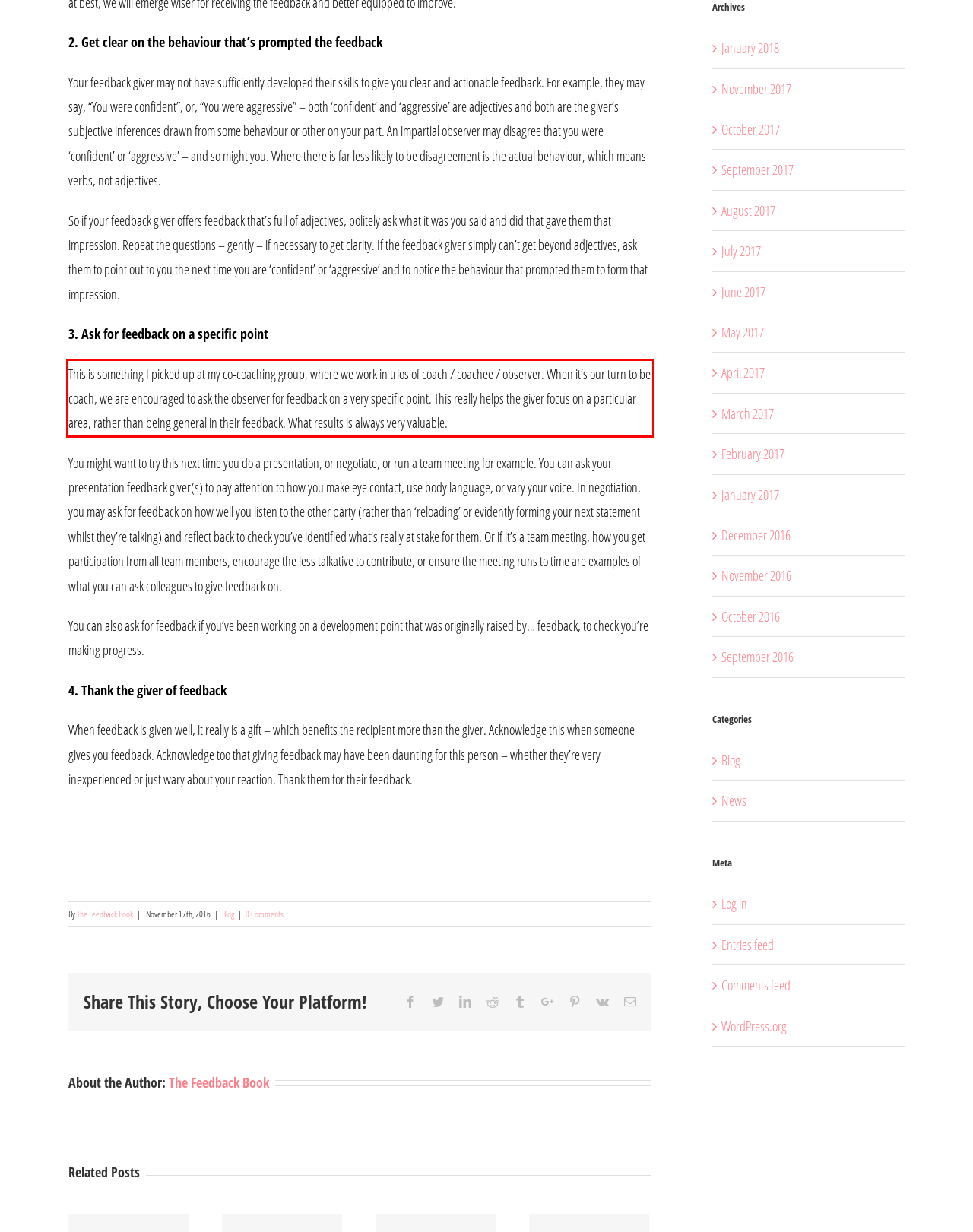With the given screenshot of a webpage, locate the red rectangle bounding box and extract the text content using OCR.

This is something I picked up at my co-coaching group, where we work in trios of coach / coachee / observer. When it’s our turn to be coach, we are encouraged to ask the observer for feedback on a very specific point. This really helps the giver focus on a particular area, rather than being general in their feedback. What results is always very valuable.